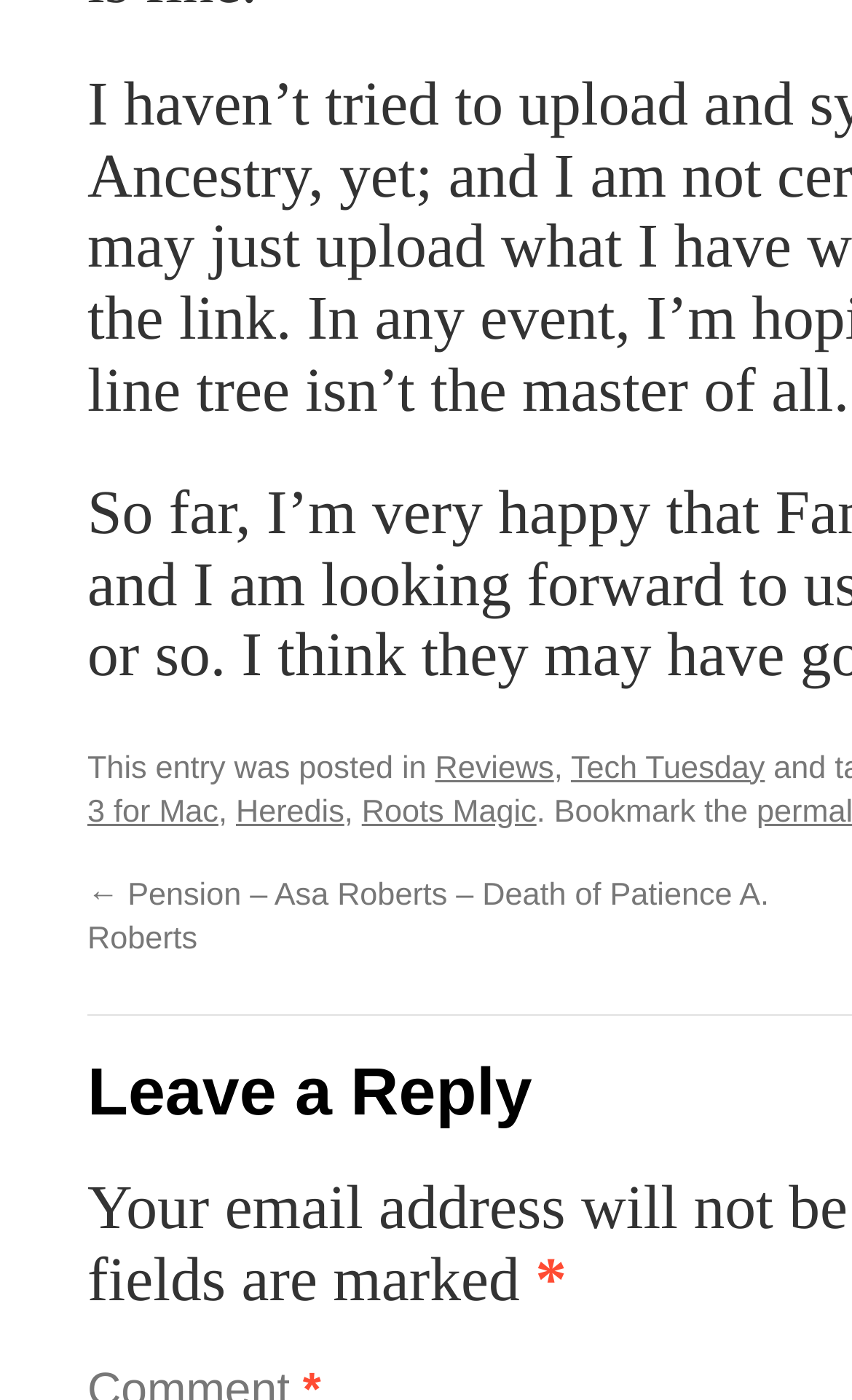Provide your answer in one word or a succinct phrase for the question: 
What is the topic of the previous post?

Pension – Asa Roberts – Death of Patience A. Roberts